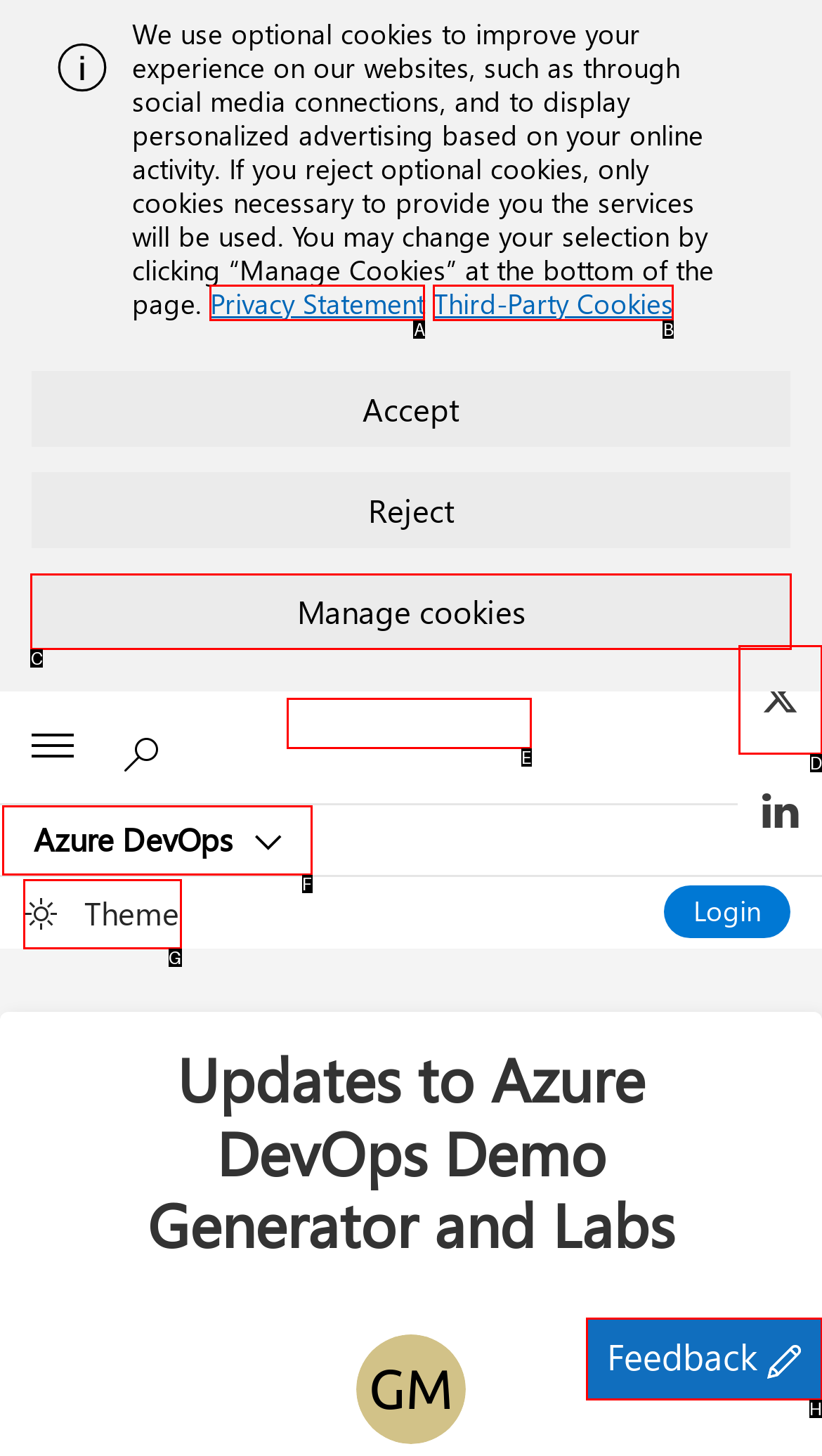Tell me which one HTML element best matches the description: Azure DevOps Answer with the option's letter from the given choices directly.

F